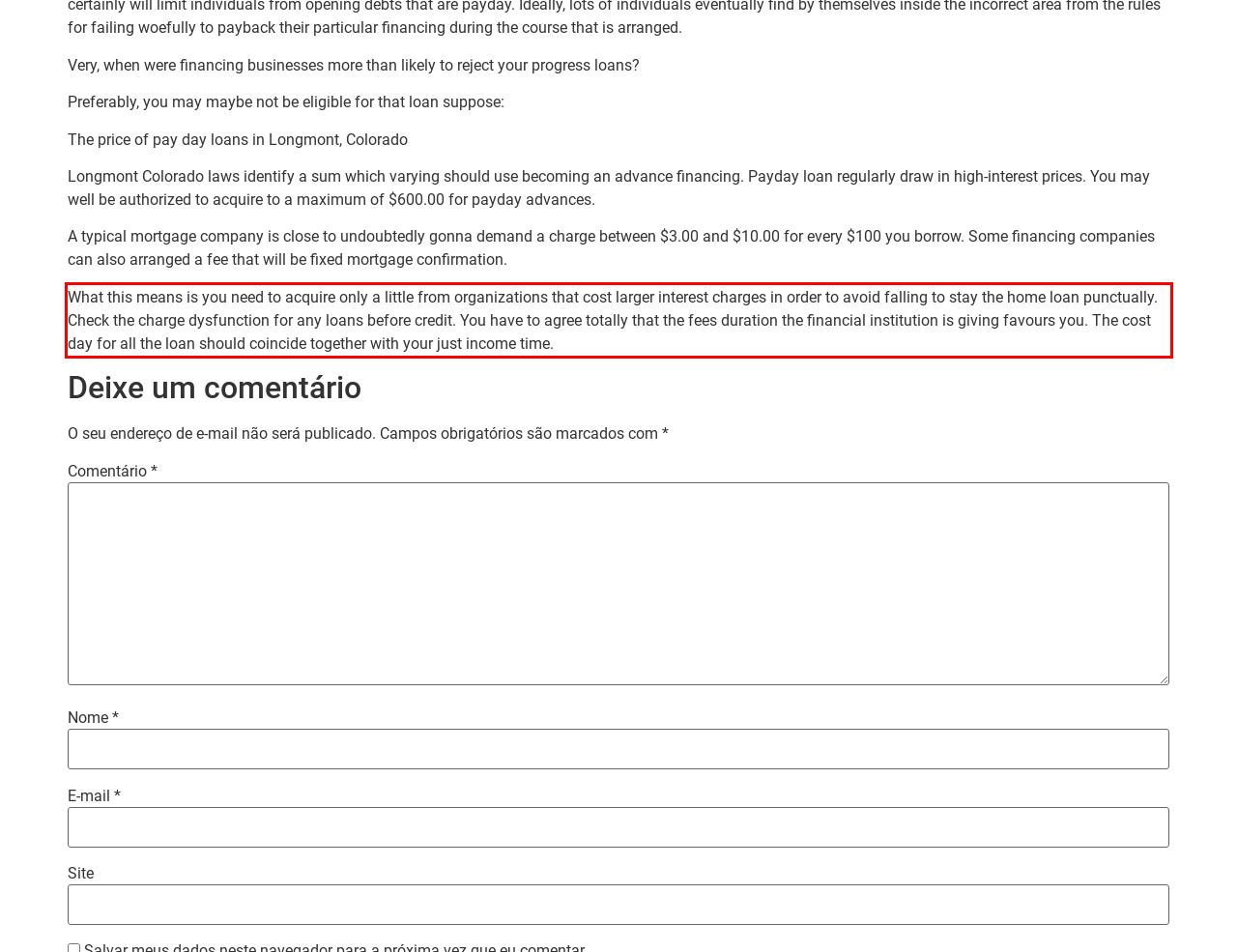The screenshot you have been given contains a UI element surrounded by a red rectangle. Use OCR to read and extract the text inside this red rectangle.

What this means is you need to acquire only a little from organizations that cost larger interest charges in order to avoid falling to stay the home loan punctually. Check the charge dysfunction for any loans before credit. You have to agree totally that the fees duration the financial institution is giving favours you. The cost day for all the loan should coincide together with your just income time.